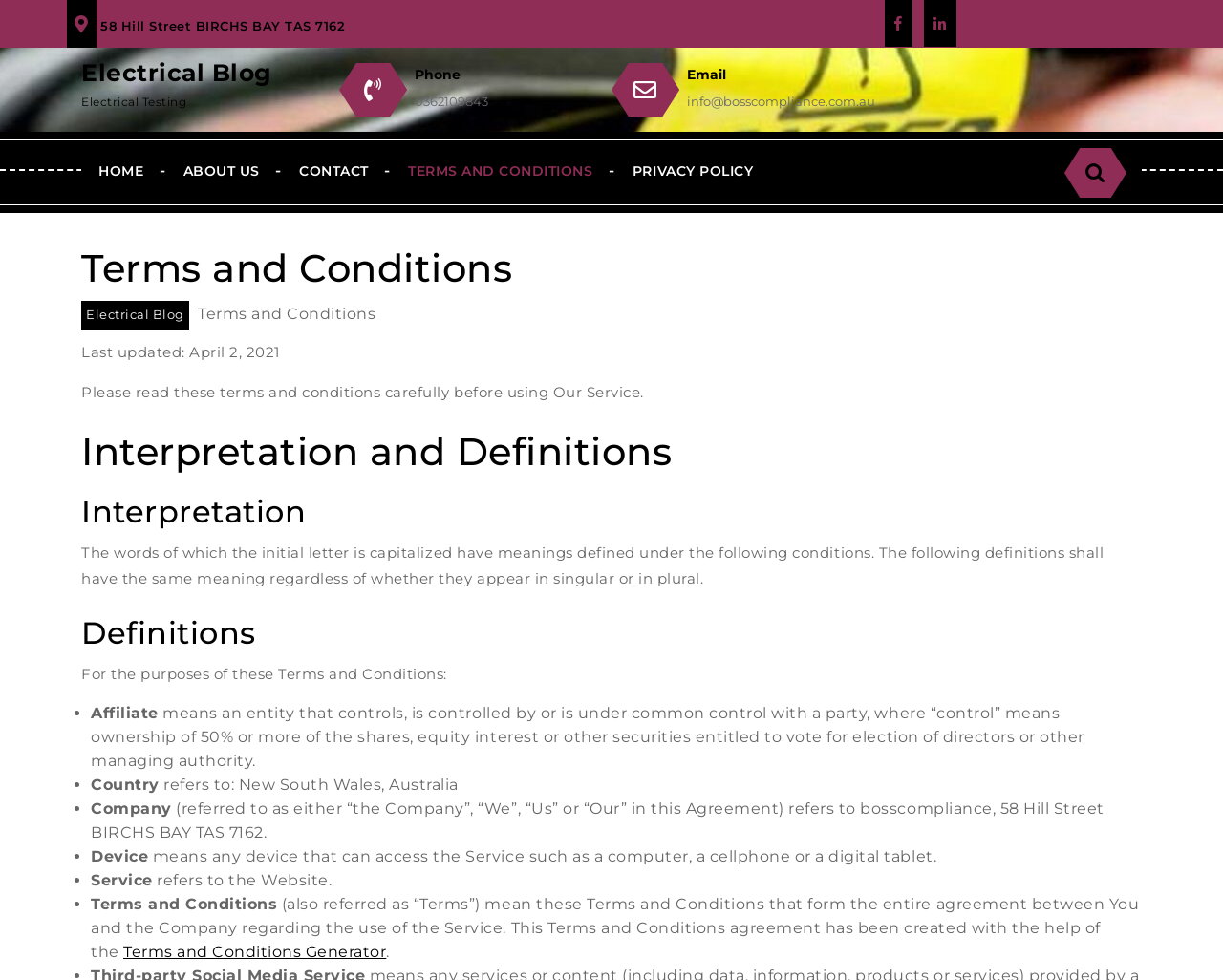Identify the bounding box coordinates of the specific part of the webpage to click to complete this instruction: "Call the phone number".

[0.339, 0.096, 0.399, 0.111]